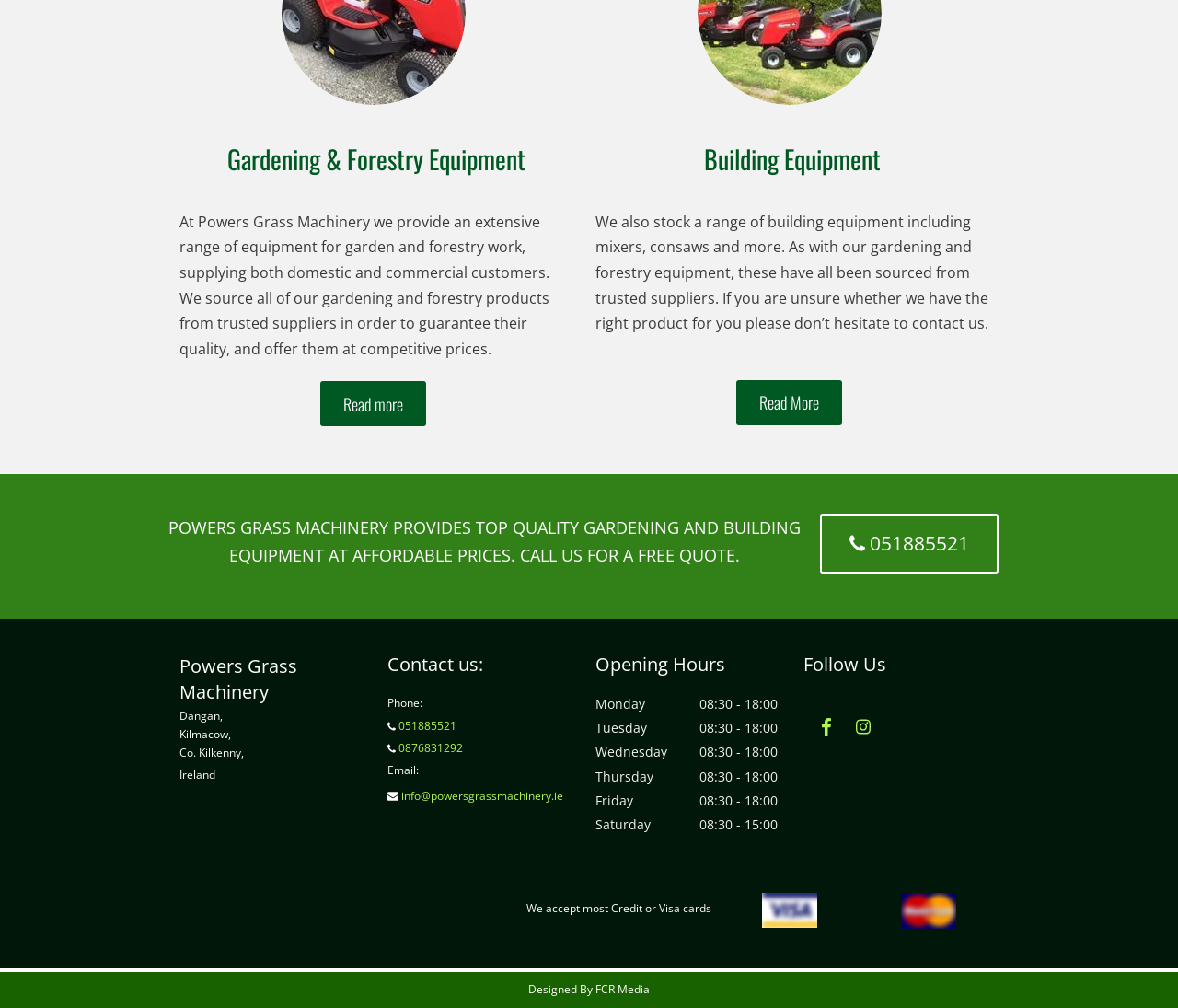Based on the element description: "Designed By FCR Media", identify the UI element and provide its bounding box coordinates. Use four float numbers between 0 and 1, [left, top, right, bottom].

[0.448, 0.973, 0.551, 0.989]